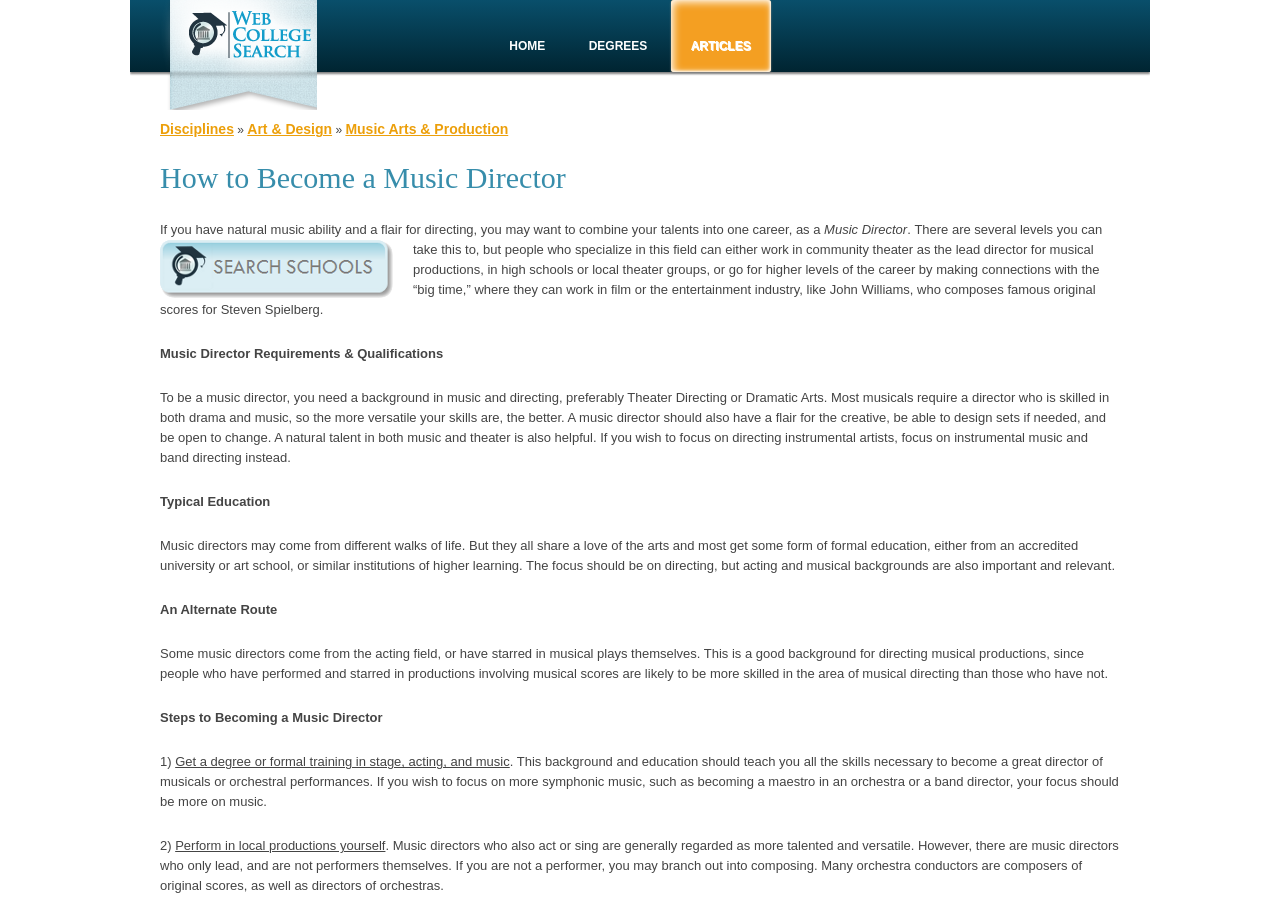Locate the bounding box coordinates of the element's region that should be clicked to carry out the following instruction: "Click on 'Music Arts & Production'". The coordinates need to be four float numbers between 0 and 1, i.e., [left, top, right, bottom].

[0.27, 0.132, 0.397, 0.149]